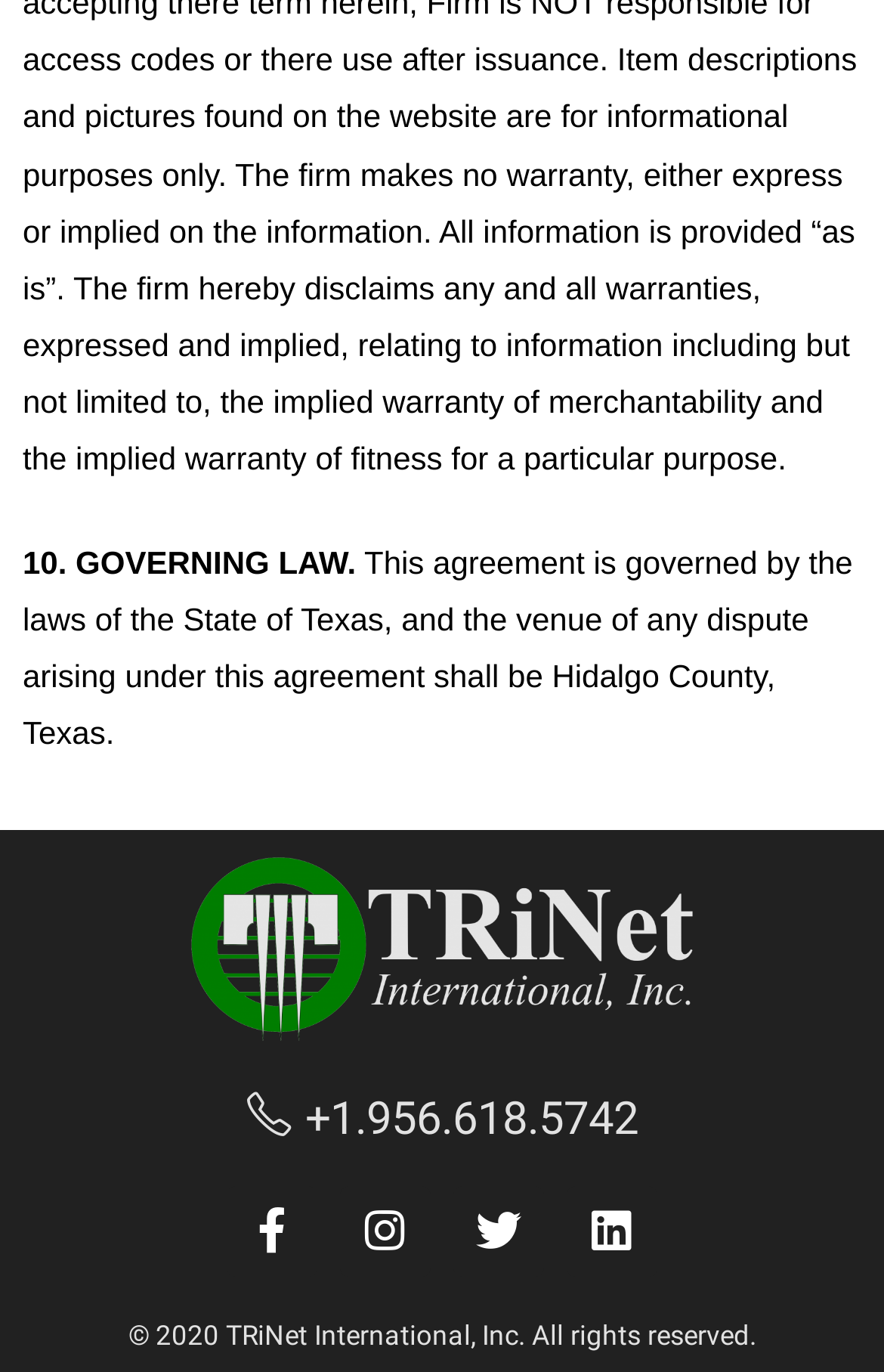In which county should disputes be resolved?
Examine the image and provide an in-depth answer to the question.

The answer can be found in the StaticText element with the text 'This agreement is governed by the laws of the State of Texas, and the venue of any dispute arising under this agreement shall be Hidalgo County, Texas.' which is a child of the Root Element.